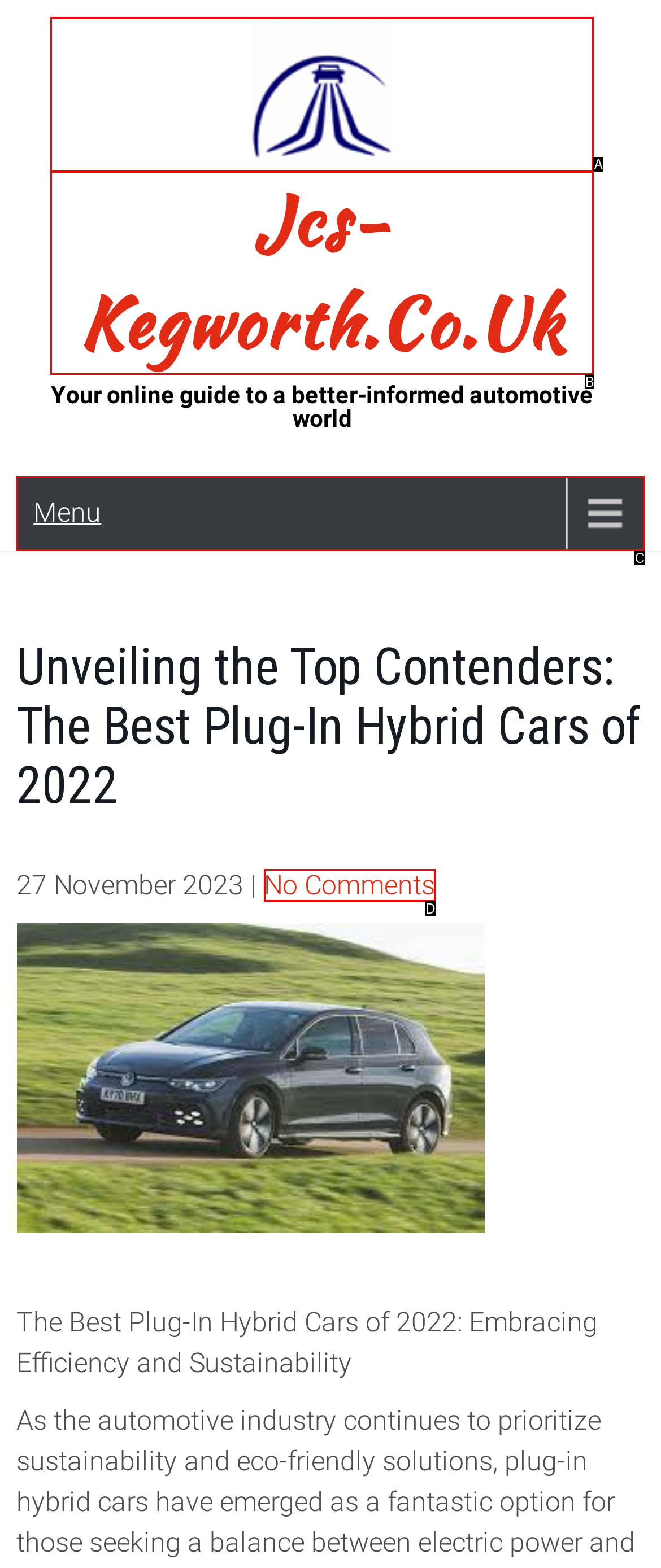Point out the option that best suits the description: #hello neighbor2
Indicate your answer with the letter of the selected choice.

None